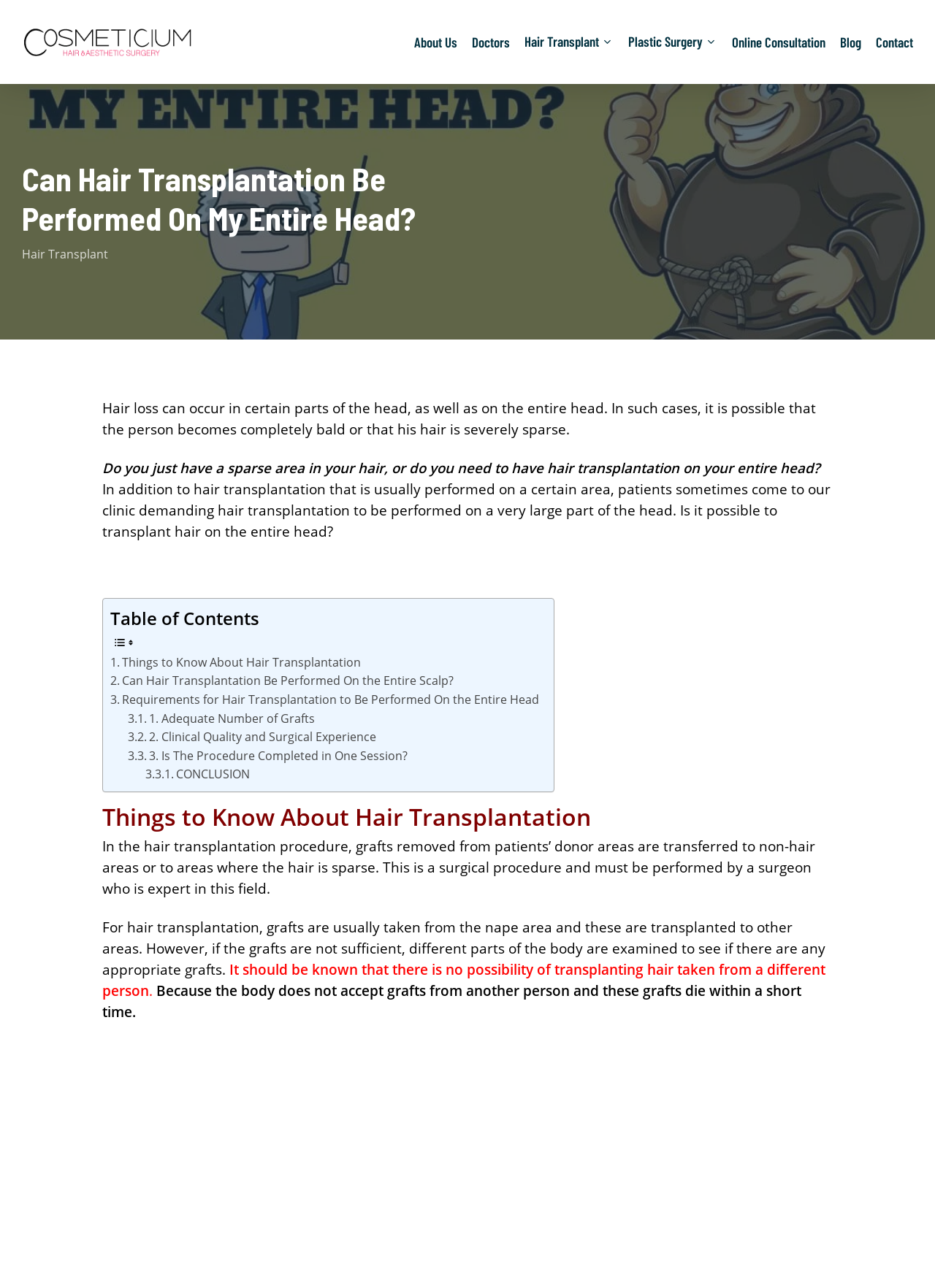Produce an extensive caption that describes everything on the webpage.

This webpage is about hair transplantation, specifically discussing the possibility of performing hair transplantation on the entire head. At the top, there is a logo of "Cosmeticium" on the left, accompanied by a navigation menu with links to "About Us", "Doctors", "Hair Transplant", "Plastic Surgery", "Online Consultation", "Blog", and "Contact" on the right.

Below the navigation menu, there is a heading that repeats the title "Can Hair Transplantation Be Performed On My Entire Head?" followed by a link to "Hair Transplant" on the left. The main content of the page starts with a series of paragraphs discussing hair loss, hair transplantation, and the possibility of performing hair transplantation on the entire head.

To the right of the main content, there is a table of contents with links to different sections of the article, including "Things to Know About Hair Transplantation", "Can Hair Transplantation Be Performed On the Entire Scalp?", "Requirements for Hair Transplantation to Be Performed On the Entire Head", and "CONCLUSION". Each section has a brief summary or title.

The main content continues with a section titled "Things to Know About Hair Transplantation", which explains the hair transplantation procedure, the importance of having a sufficient number of grafts, and the need for a surgeon with expertise in the field. The text is divided into several paragraphs, with some sections highlighted in bold font.

Throughout the page, there are no prominent images, but there are a few small icons and graphics, such as the table of contents icons and the logo of "Cosmeticium". Overall, the page has a clean and organized layout, with a focus on providing informative content about hair transplantation.